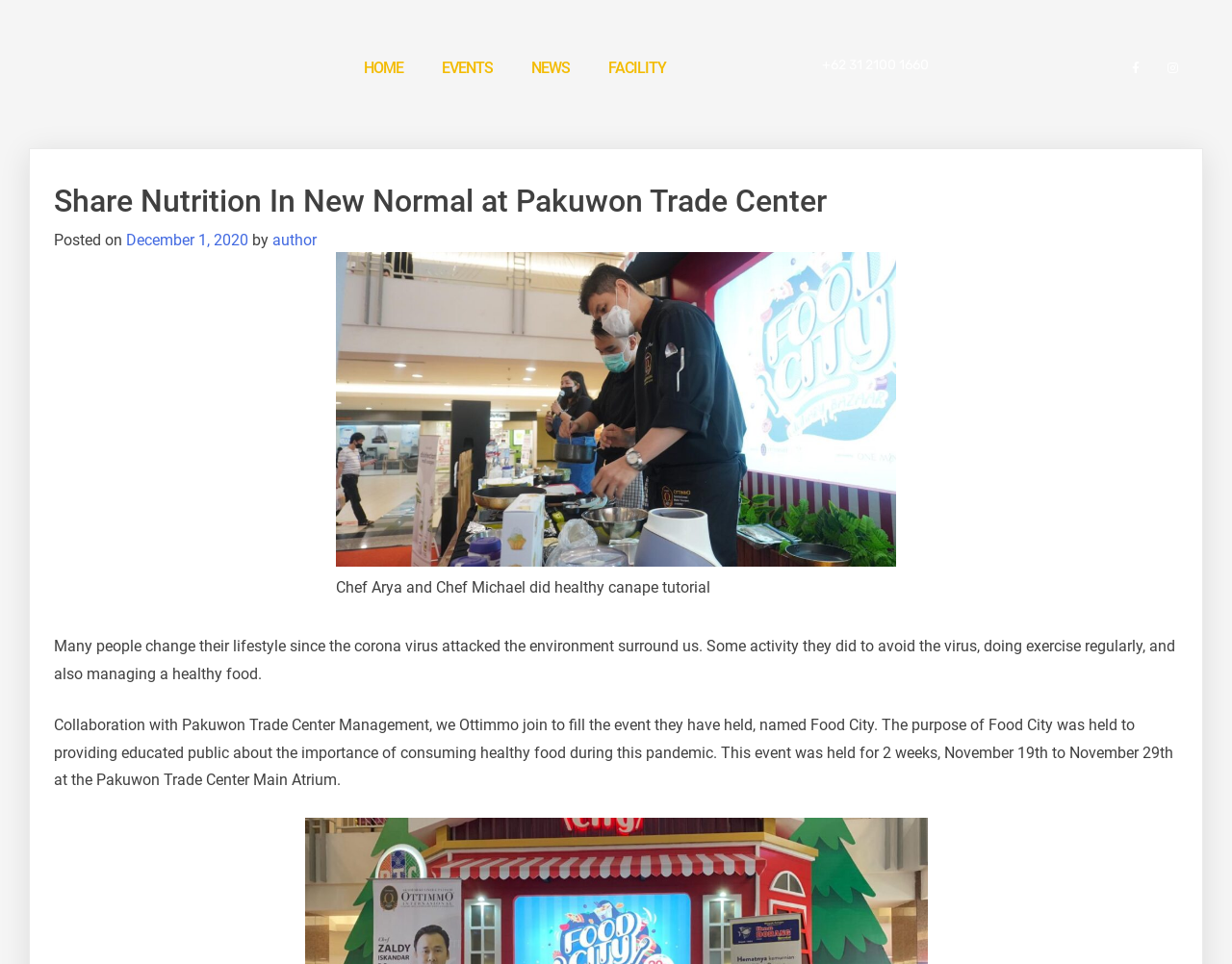Create an elaborate caption for the webpage.

The webpage is about an event called "Share Nutrition In New Normal at Pakuwon Trade Center" organized by OTTIMMO INTERNATIONAL. At the top, there are four navigation links: "HOME", "EVENTS", "NEWS", and "FACILITY", aligned horizontally. Next to these links, there is a phone number "+62 31 2100 1660" displayed. On the top-right corner, there are two social media links, "Facebook-f" and "Instagram", represented by their respective icons.

Below the navigation links, there is a large header section that spans almost the entire width of the page. The header contains the title "Share Nutrition In New Normal at Pakuwon Trade Center" and some metadata, including the date "December 1, 2020" and the author's name.

Under the header, there is a large image that takes up most of the page's width, showing Chef Arya and Chef Michael doing a healthy canapé tutorial. The image has a caption below it.

Below the image, there are two paragraphs of text. The first paragraph discusses how people have changed their lifestyle since the coronavirus outbreak, including exercising regularly and managing healthy food. The second paragraph explains the collaboration between OTTIMMO and Pakuwon Trade Center Management to organize an event called Food City, which aimed to educate the public about the importance of consuming healthy food during the pandemic.